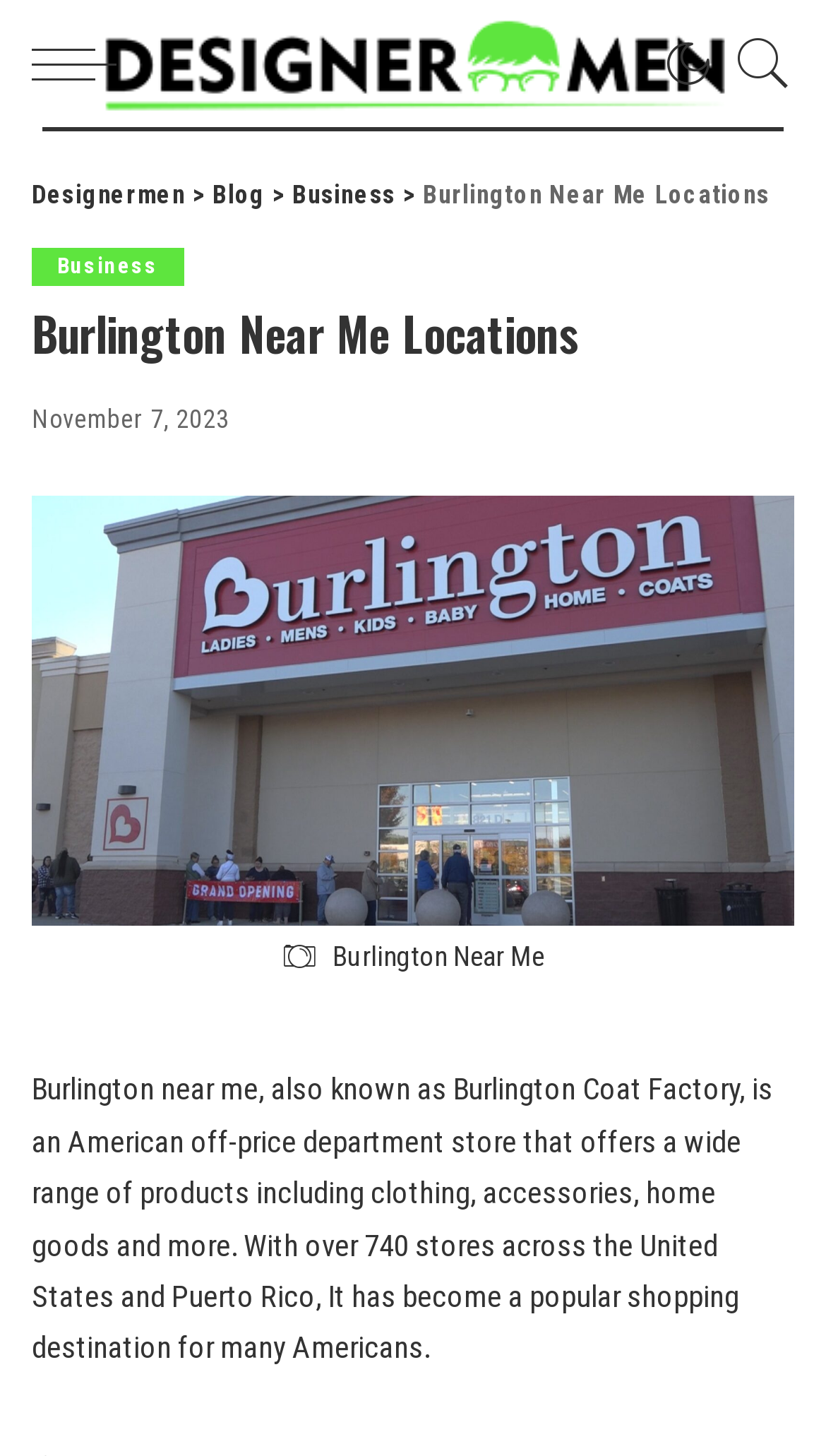Use a single word or phrase to respond to the question:
What type of products does Burlington offer?

clothing, accessories, home goods and more